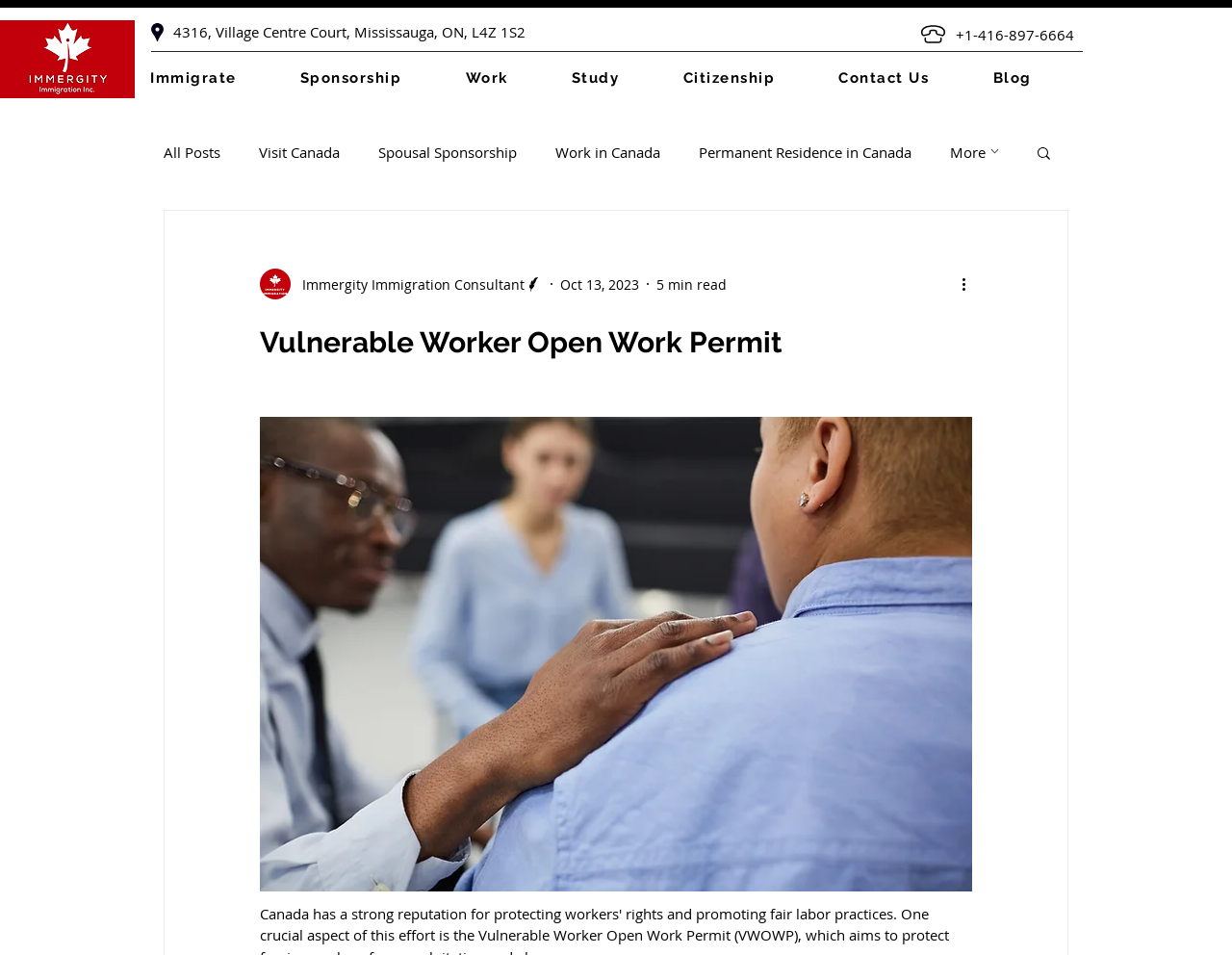Find and provide the bounding box coordinates for the UI element described with: "Work in Canada".

[0.451, 0.149, 0.536, 0.169]